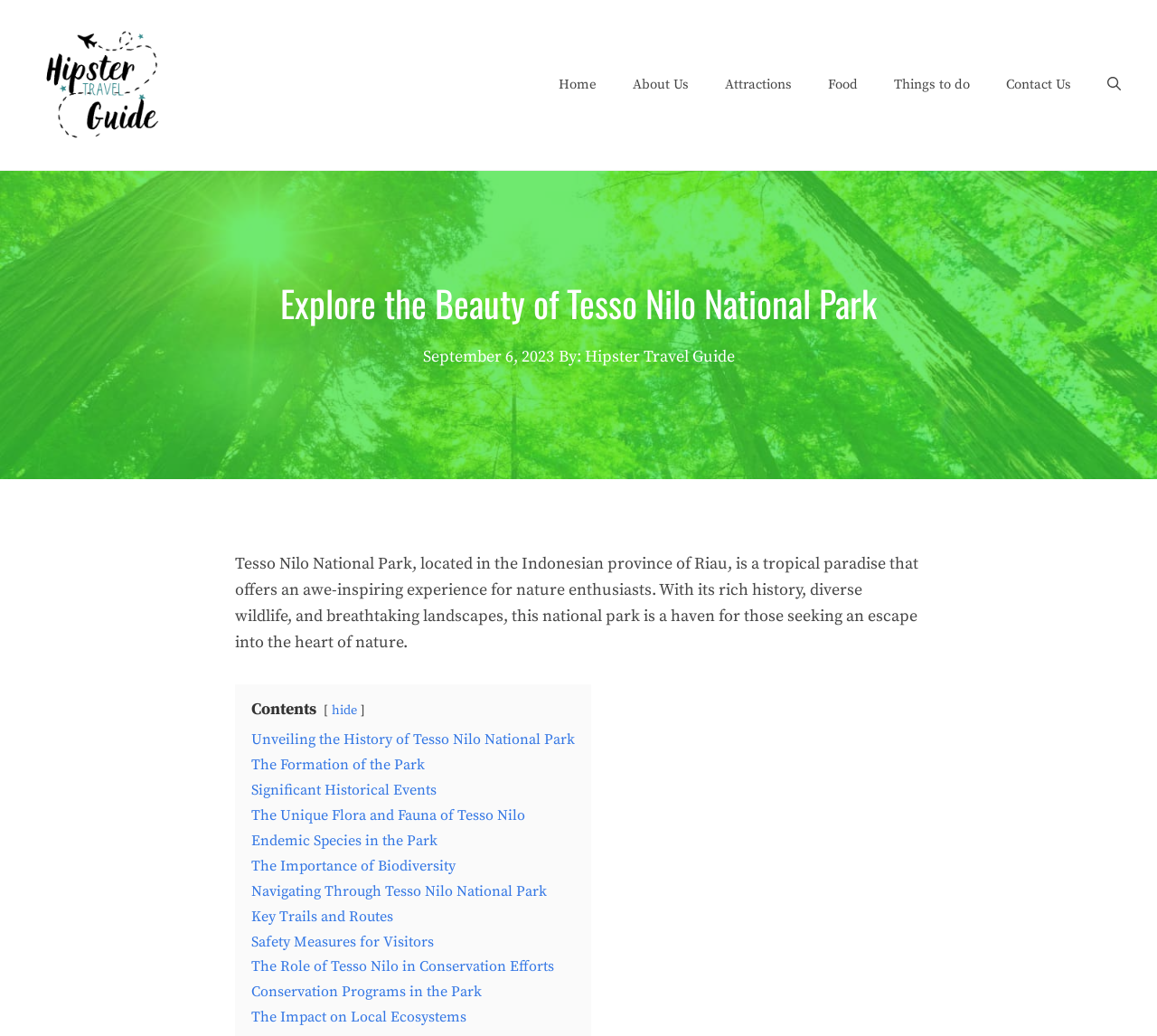Offer a detailed explanation of the webpage layout and contents.

The webpage is about Tesso Nilo National Park, a hidden gem in Indonesia. At the top, there is a banner that spans the entire width of the page, with a link to the site's homepage on the left side. Below the banner, there is a navigation menu with links to various sections of the website, including Home, About Us, Attractions, Food, Things to do, and Contact Us. On the right side of the navigation menu, there is a button to open a search function.

Below the navigation menu, there is a heading that reads "Explore the Beauty of Tesso Nilo National Park". Next to the heading, there is a timestamp indicating that the article was published on September 6, 2023, and it is attributed to Hipster Travel Guide.

The main content of the webpage is a descriptive article about Tesso Nilo National Park, which is located in the Indonesian province of Riau. The article describes the park as a tropical paradise that offers an awe-inspiring experience for nature enthusiasts, with its rich history, diverse wildlife, and breathtaking landscapes.

Below the introductory paragraph, there is a table of contents with links to various sections of the article, including "Unveiling the History of Tesso Nilo National Park", "The Formation of the Park", "Significant Historical Events", and several others. These links are arranged vertically, with the table of contents heading above them.